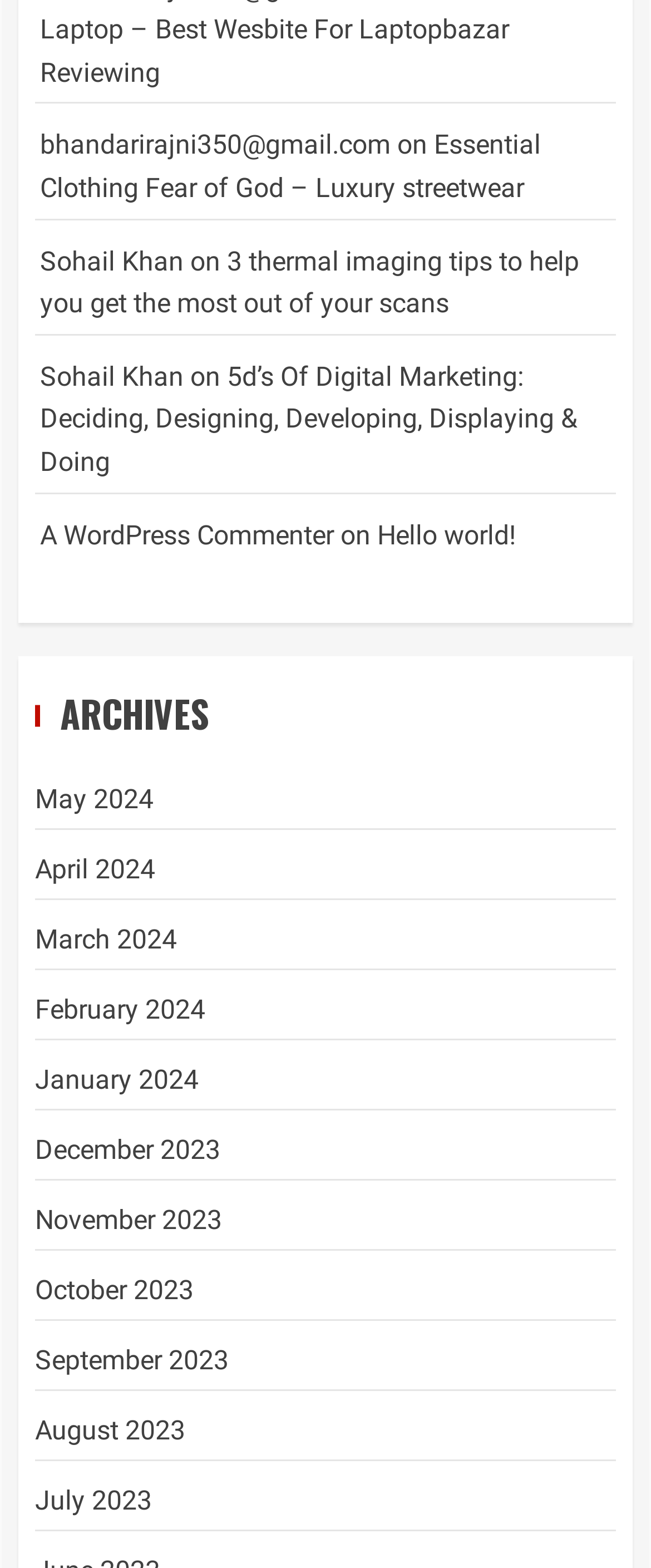Show the bounding box coordinates for the element that needs to be clicked to execute the following instruction: "Read about Essential Clothing Fear of God – Luxury streetwear". Provide the coordinates in the form of four float numbers between 0 and 1, i.e., [left, top, right, bottom].

[0.062, 0.082, 0.831, 0.13]